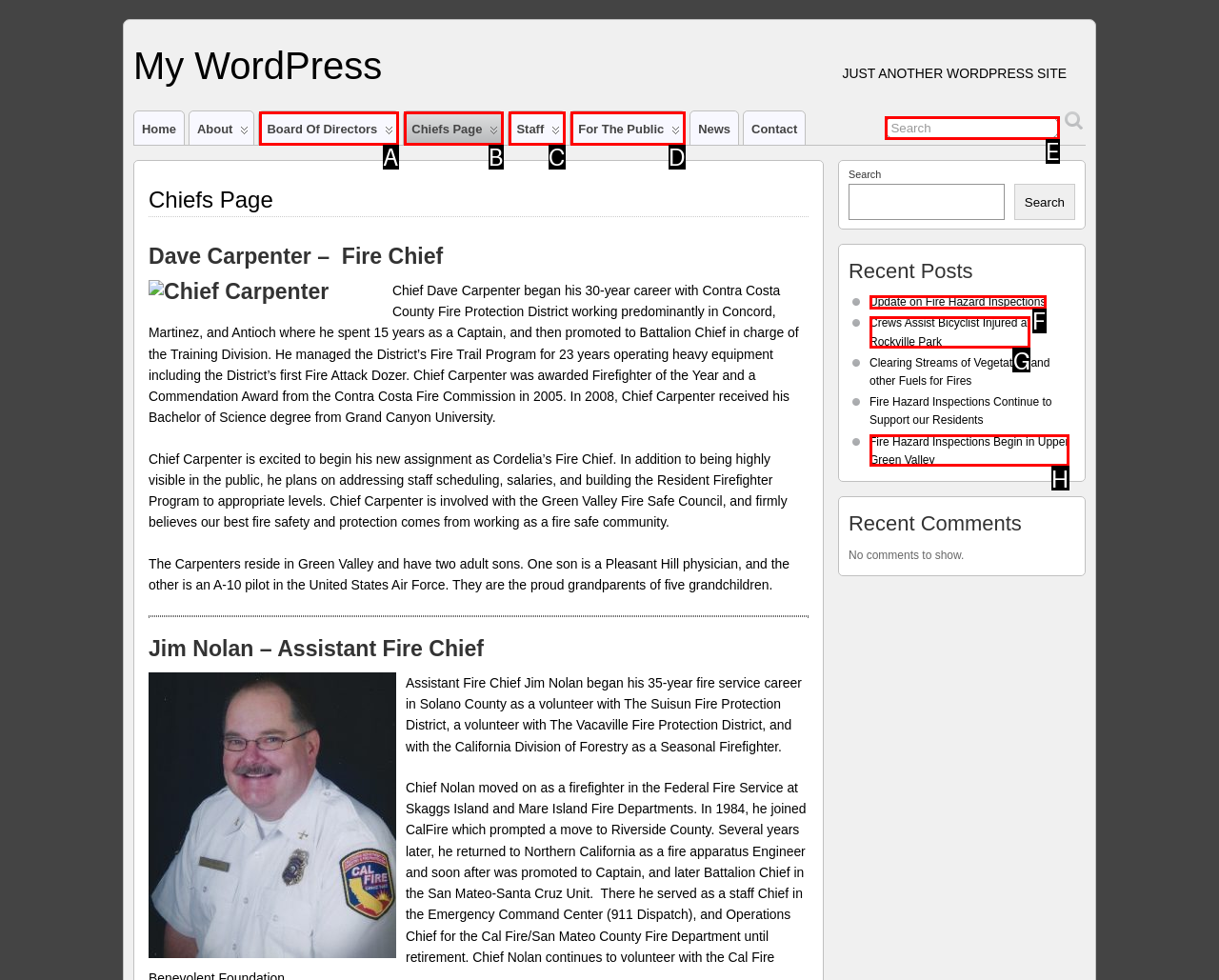Pick the option that corresponds to: Update on Fire Hazard Inspections
Provide the letter of the correct choice.

F